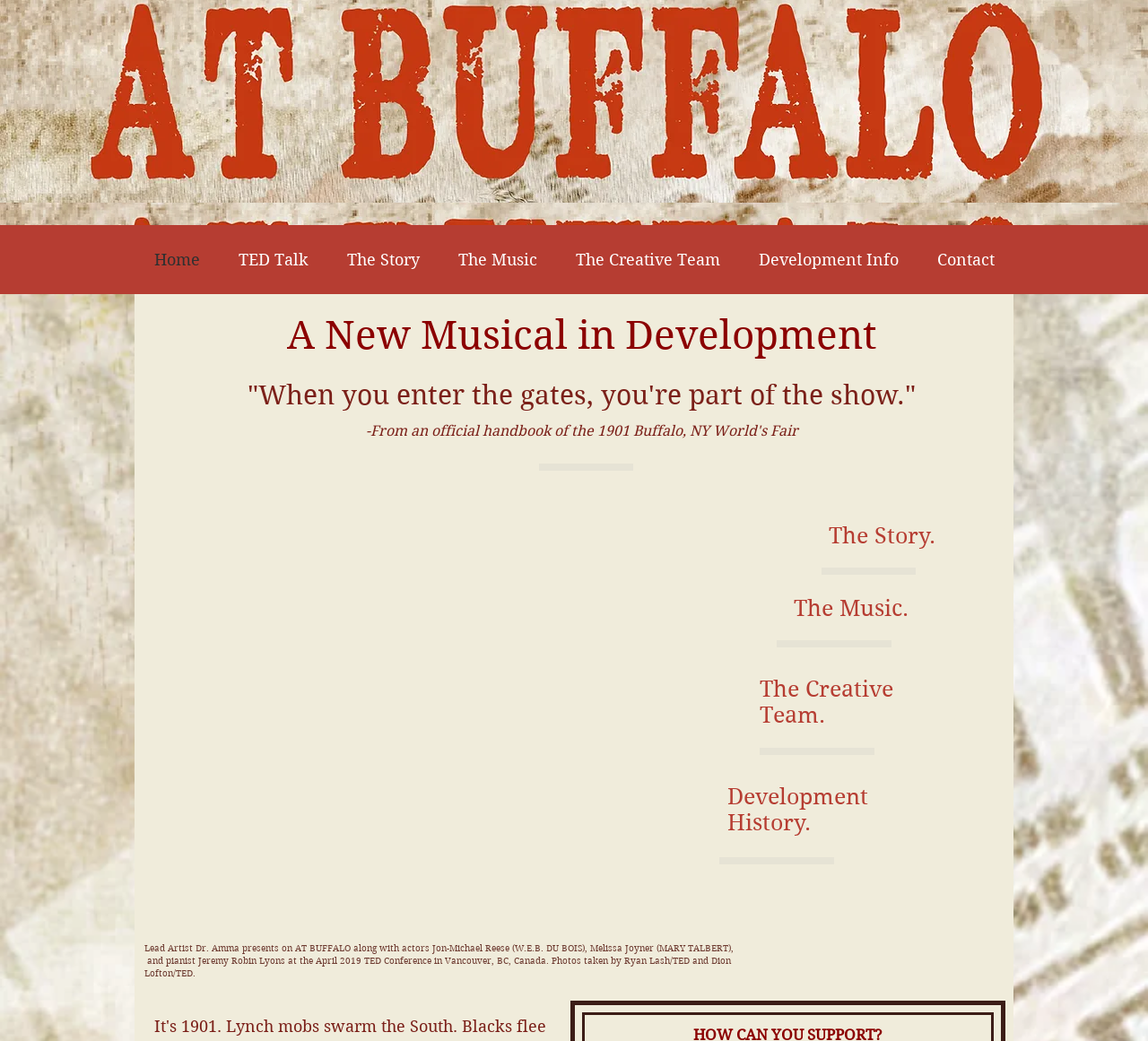Locate the bounding box coordinates of the clickable element to fulfill the following instruction: "contact the team". Provide the coordinates as four float numbers between 0 and 1 in the format [left, top, right, bottom].

[0.799, 0.216, 0.883, 0.283]